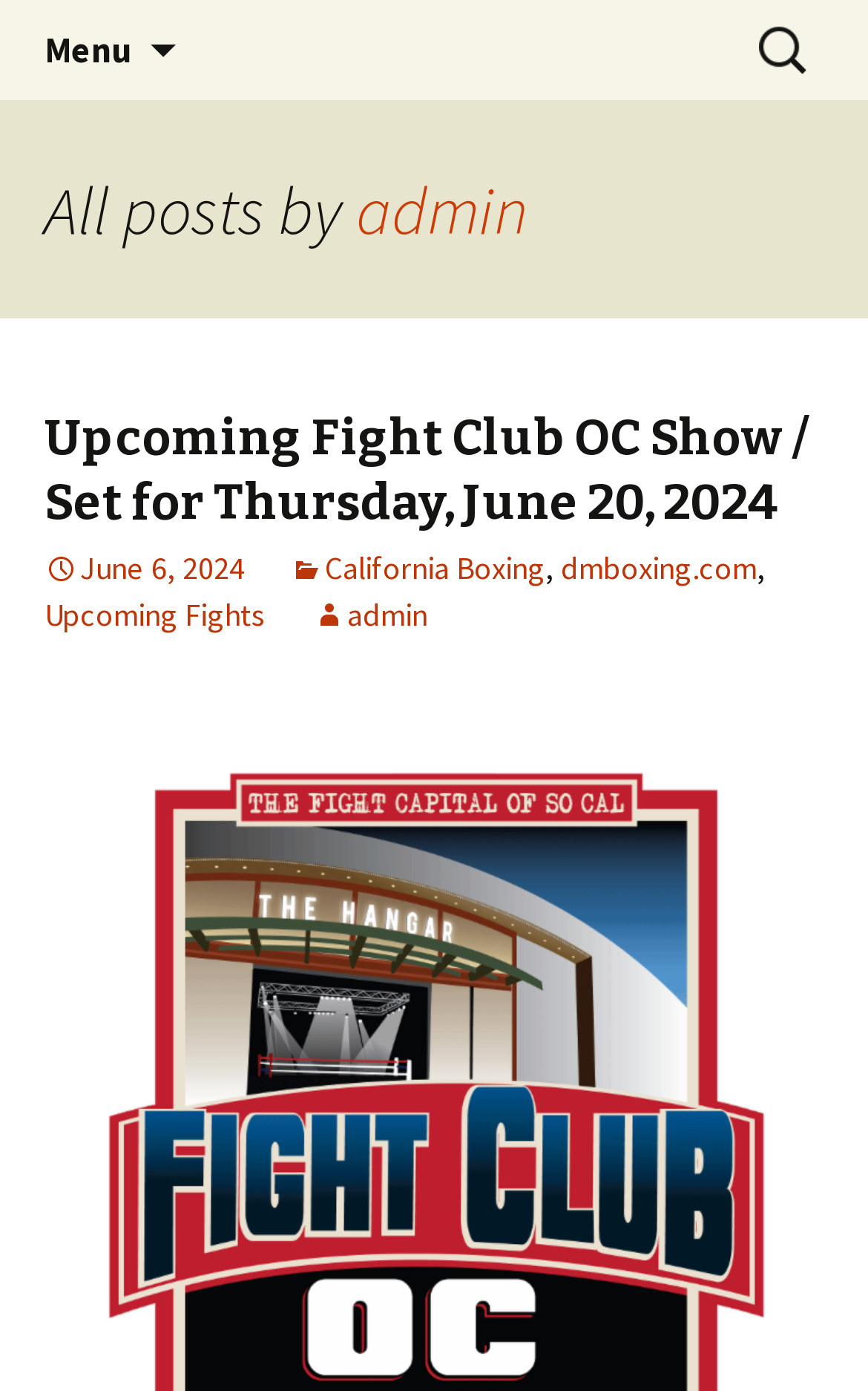What is the name of the boxing historian?
Look at the screenshot and provide an in-depth answer.

The question can be answered by looking at the heading 'David Martinez Boxing' at the top of the webpage, which suggests that David Martinez is a boxing historian.